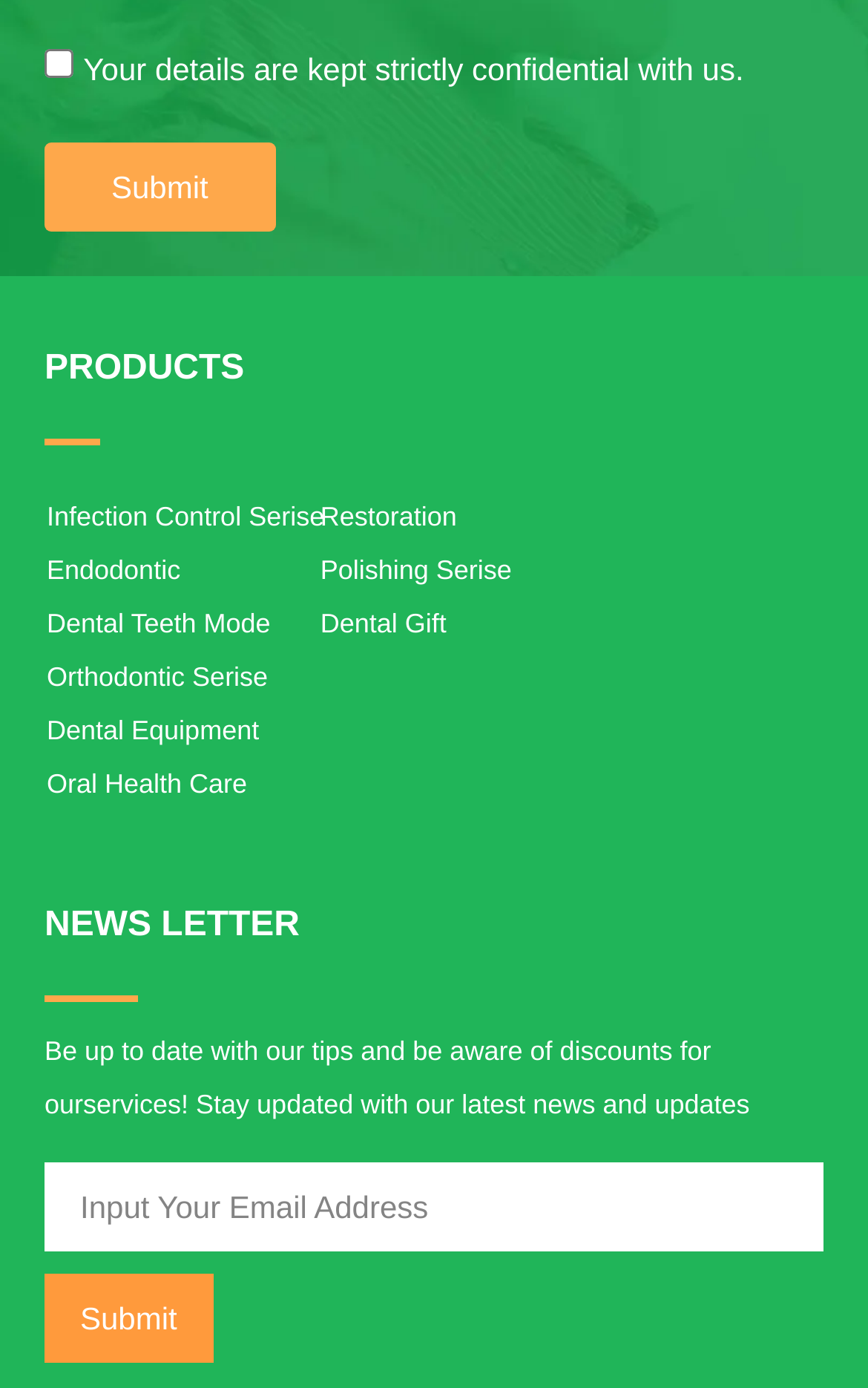Please locate the bounding box coordinates of the element's region that needs to be clicked to follow the instruction: "Enter your email address". The bounding box coordinates should be provided as four float numbers between 0 and 1, i.e., [left, top, right, bottom].

[0.051, 0.838, 0.949, 0.902]